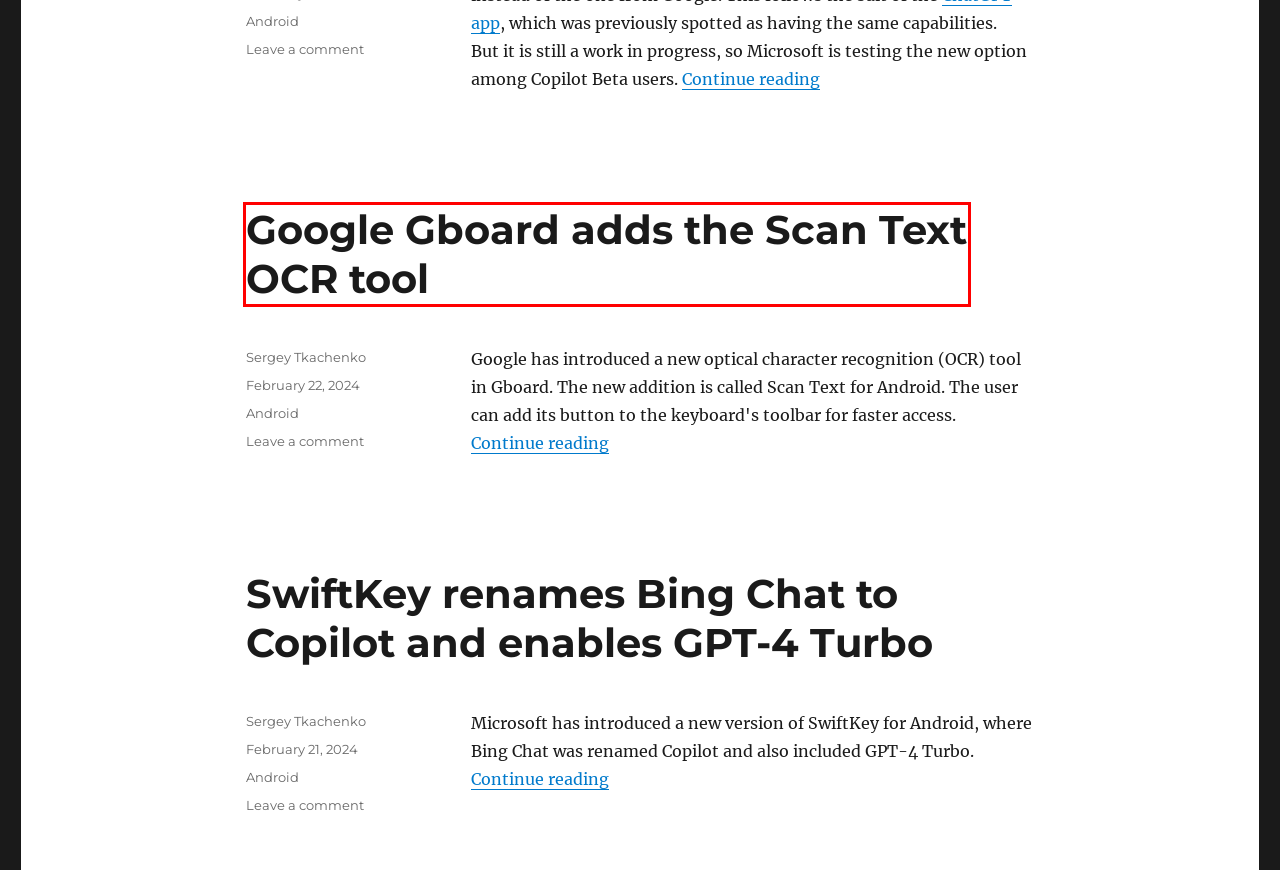You have been given a screenshot of a webpage with a red bounding box around a UI element. Select the most appropriate webpage description for the new webpage that appears after clicking the element within the red bounding box. The choices are:
A. Google Play will soon list PC games and YouTube video announcements
B. Android 15 will let you find even turned off Pixel devices
C. SwiftKey renames Bing Chat to Copilot and enables GPT-4 Turbo
D. Android is finally getting parallel app download from the Store
E. Google Gboard adds the Scan Text OCR tool
F. Privacy Policy - Winaero
G. Android Archives - Page 9 of 9 - Winaero
H. Google may soon restrict creation of GCam ports for non-Pixels

E